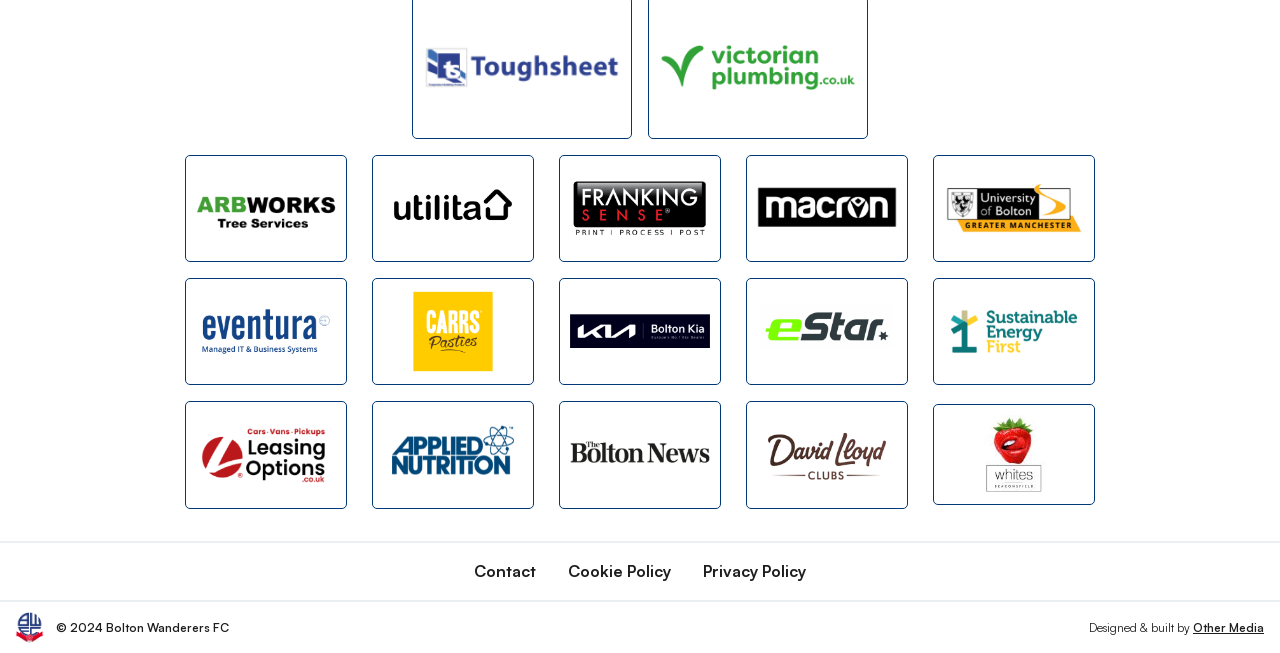How many articles are there on the page?
Answer with a single word or short phrase according to what you see in the image.

16